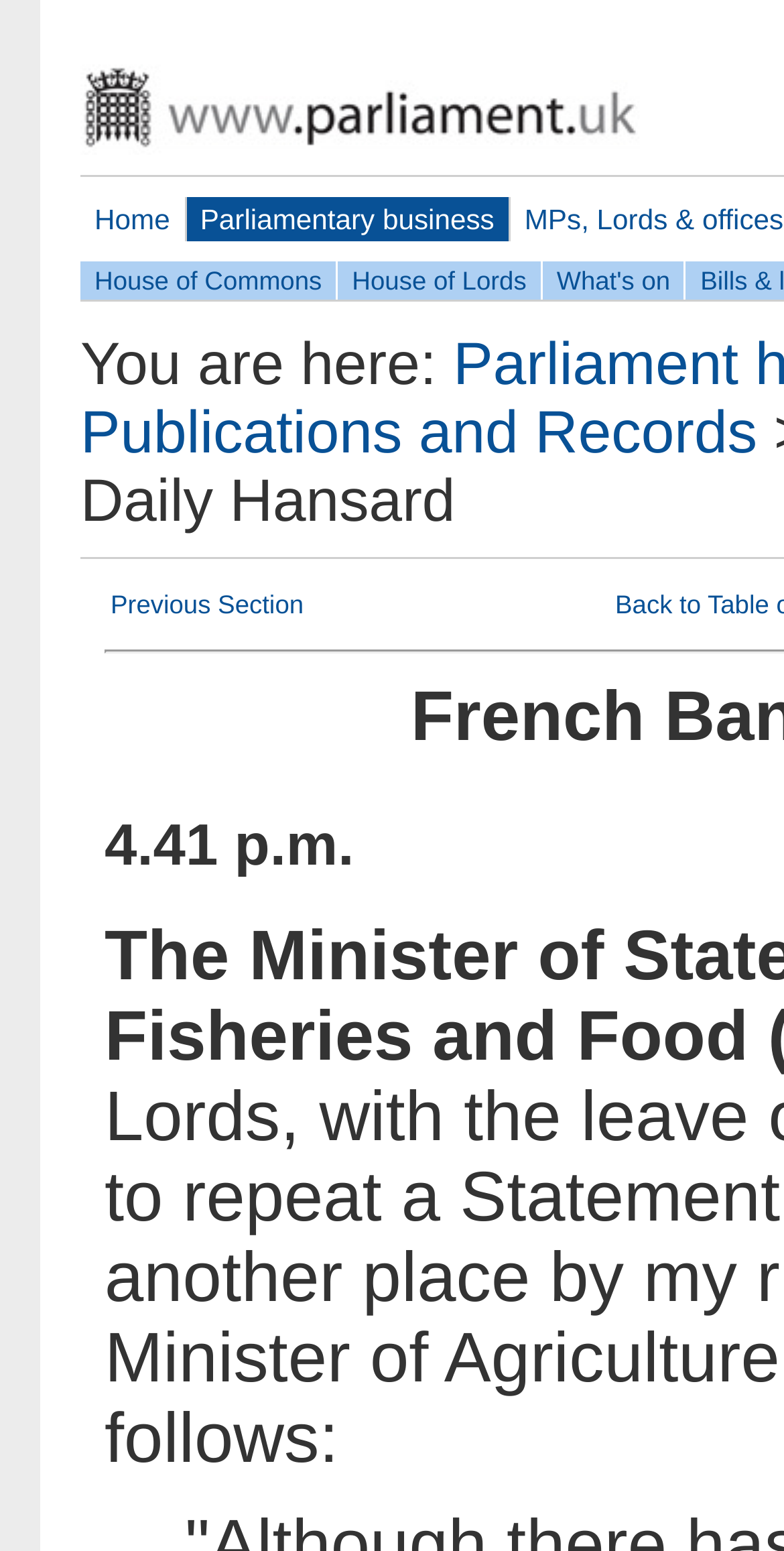Identify the bounding box for the UI element described as: "Previous Section". Ensure the coordinates are four float numbers between 0 and 1, formatted as [left, top, right, bottom].

[0.141, 0.379, 0.387, 0.399]